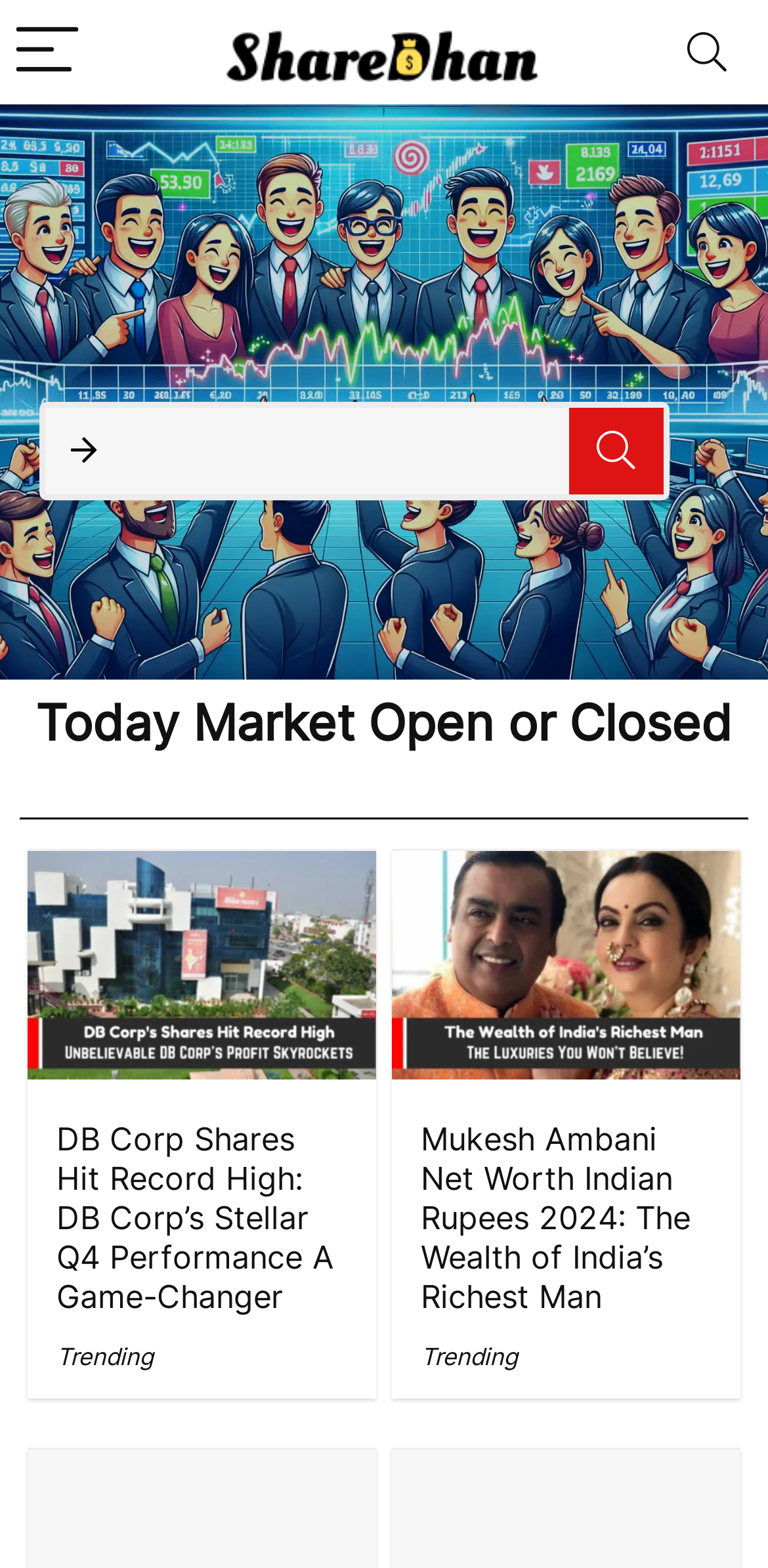What type of information is provided in the 'Today Market Open or Closed' section?
Please answer the question with as much detail as possible using the screenshot.

The 'Today Market Open or Closed' section is a heading located near the top of the webpage, and it suggests that this section provides information about the current status of the stock market, whether it is open or closed.